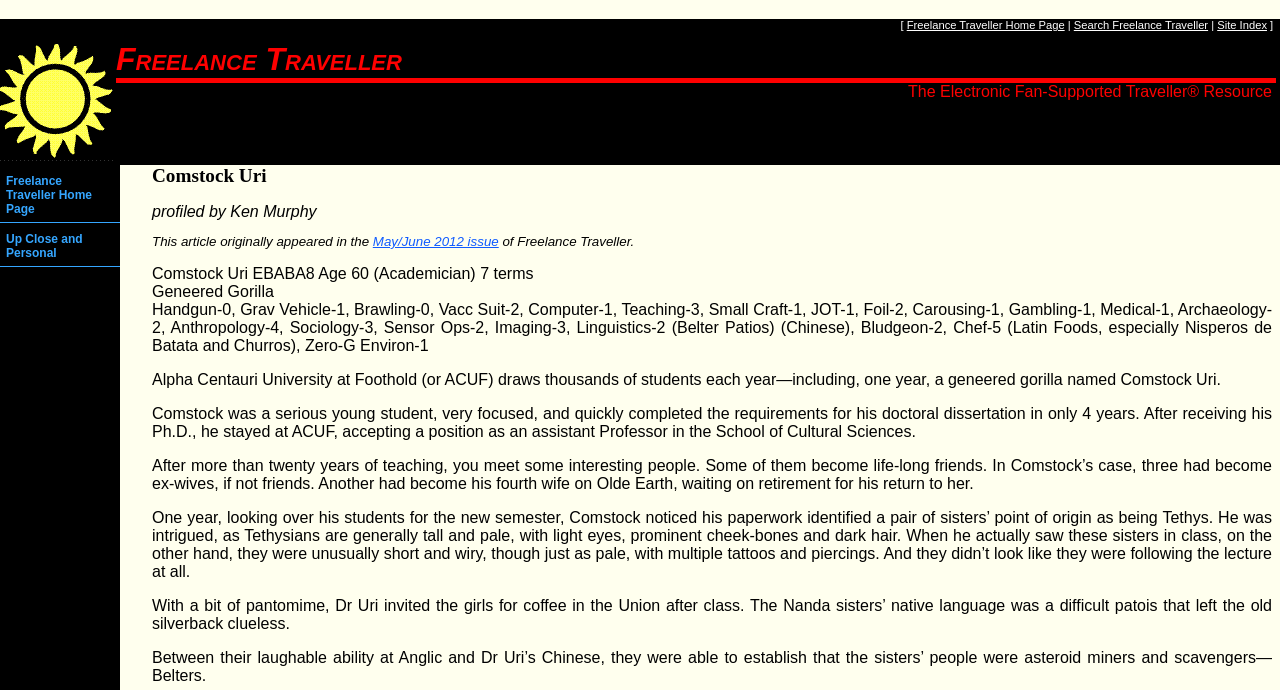Using the information shown in the image, answer the question with as much detail as possible: What is the native language of the Nanda sisters?

The native language of the Nanda sisters can be found in the static text element with bounding box coordinates [0.119, 0.865, 0.994, 0.916], which reads 'The Nanda sisters’ native language was a difficult patois that left the old silverback clueless'.